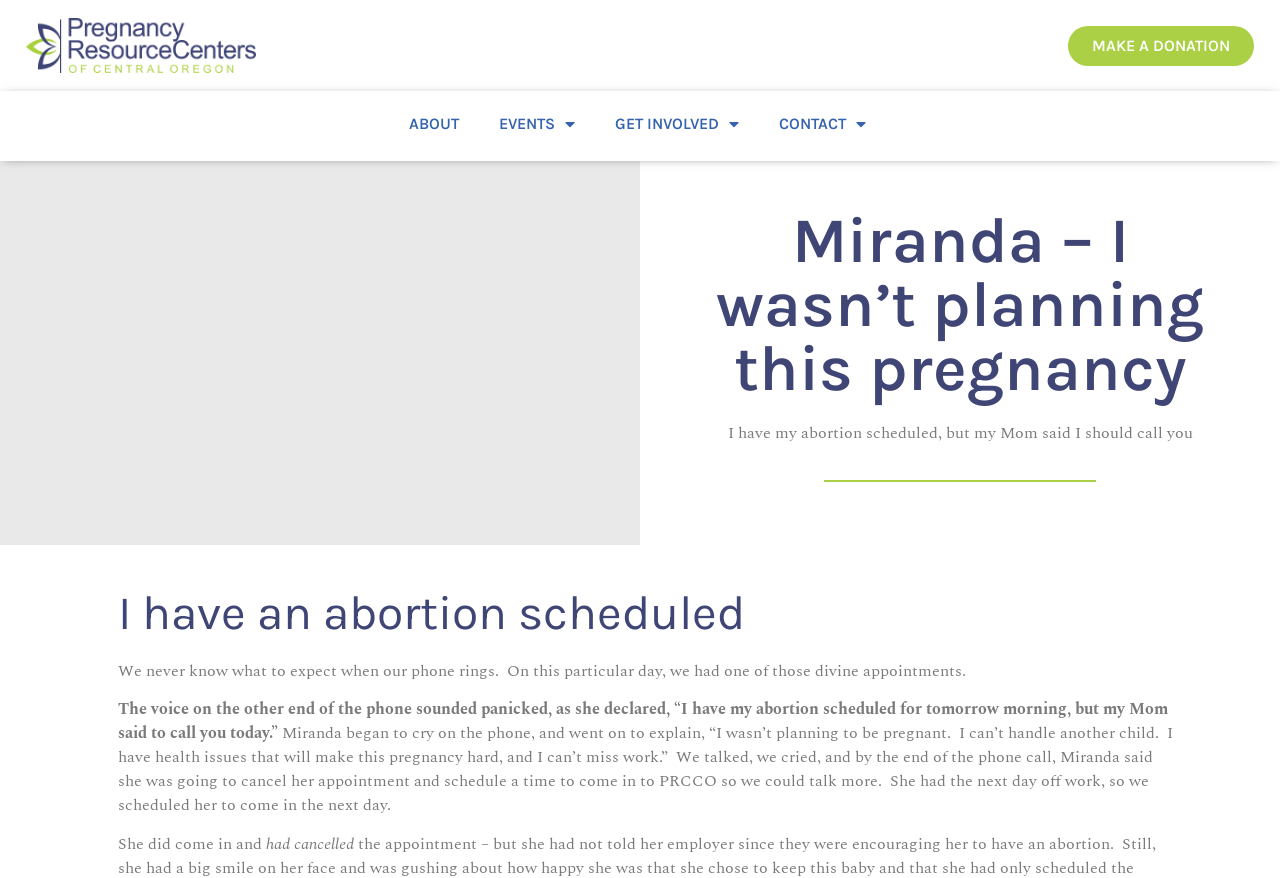Generate the title text from the webpage.

Miranda – I wasn’t planning this pregnancy